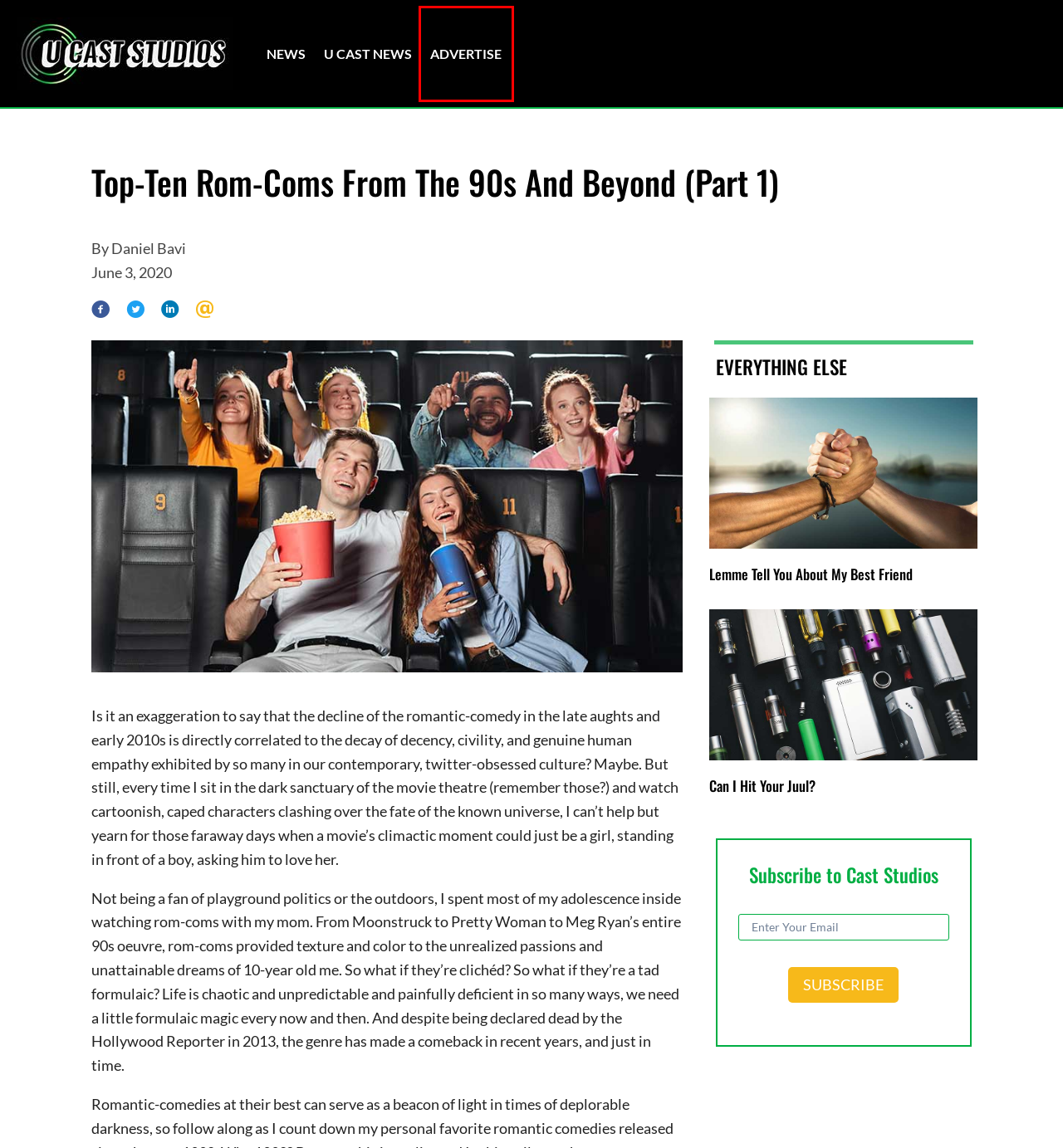You are provided with a screenshot of a webpage containing a red rectangle bounding box. Identify the webpage description that best matches the new webpage after the element in the bounding box is clicked. Here are the potential descriptions:
A. Contact - U Cast Studios
B. U Cast Studios
C. Can I Hit Your Juul?
D. Advertise With Us - U Cast Studios
E. U Cast News
F. Daniel Bavi, Author at U Cast Studios
G. Lemme Tell You About My Best Friend
H. About - U Cast Studios

D